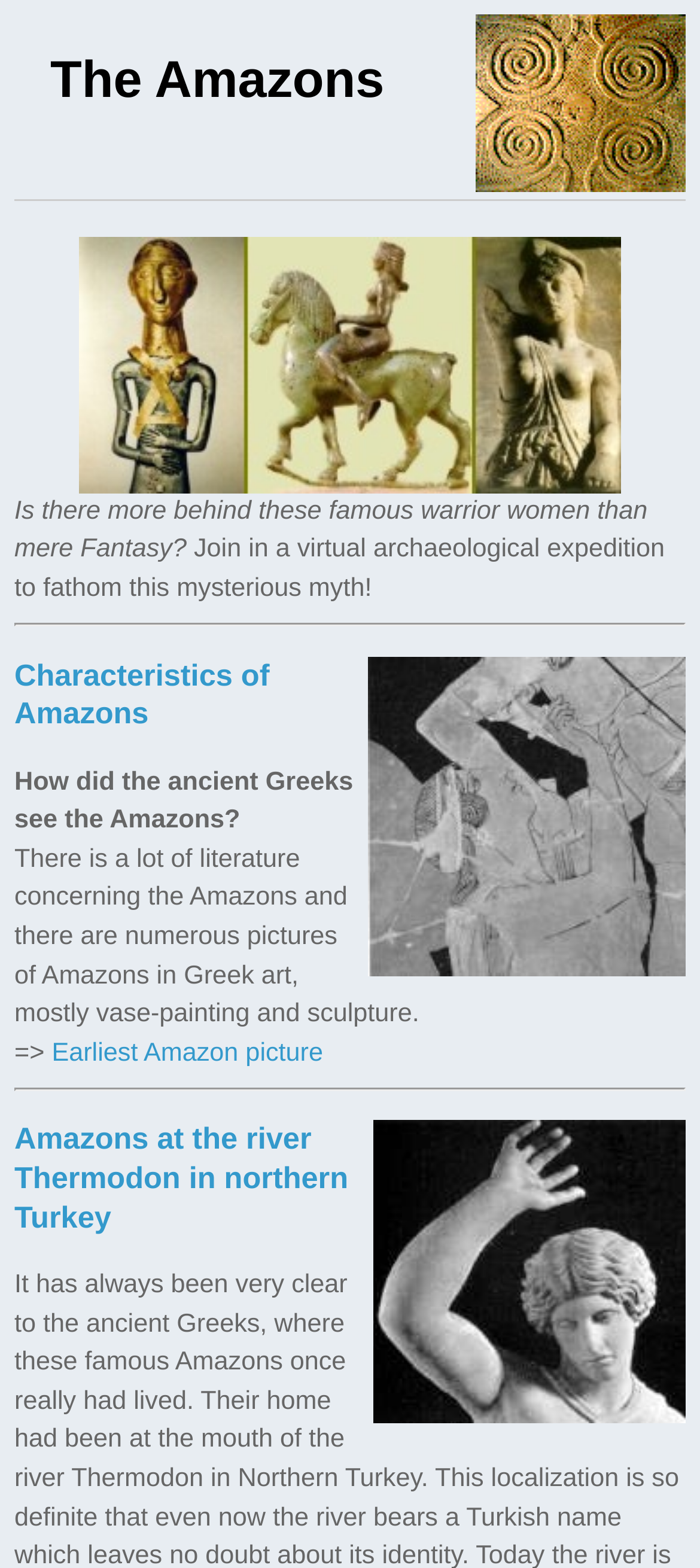What is the topic of the virtual expedition?
Look at the screenshot and respond with a single word or phrase.

archaeological